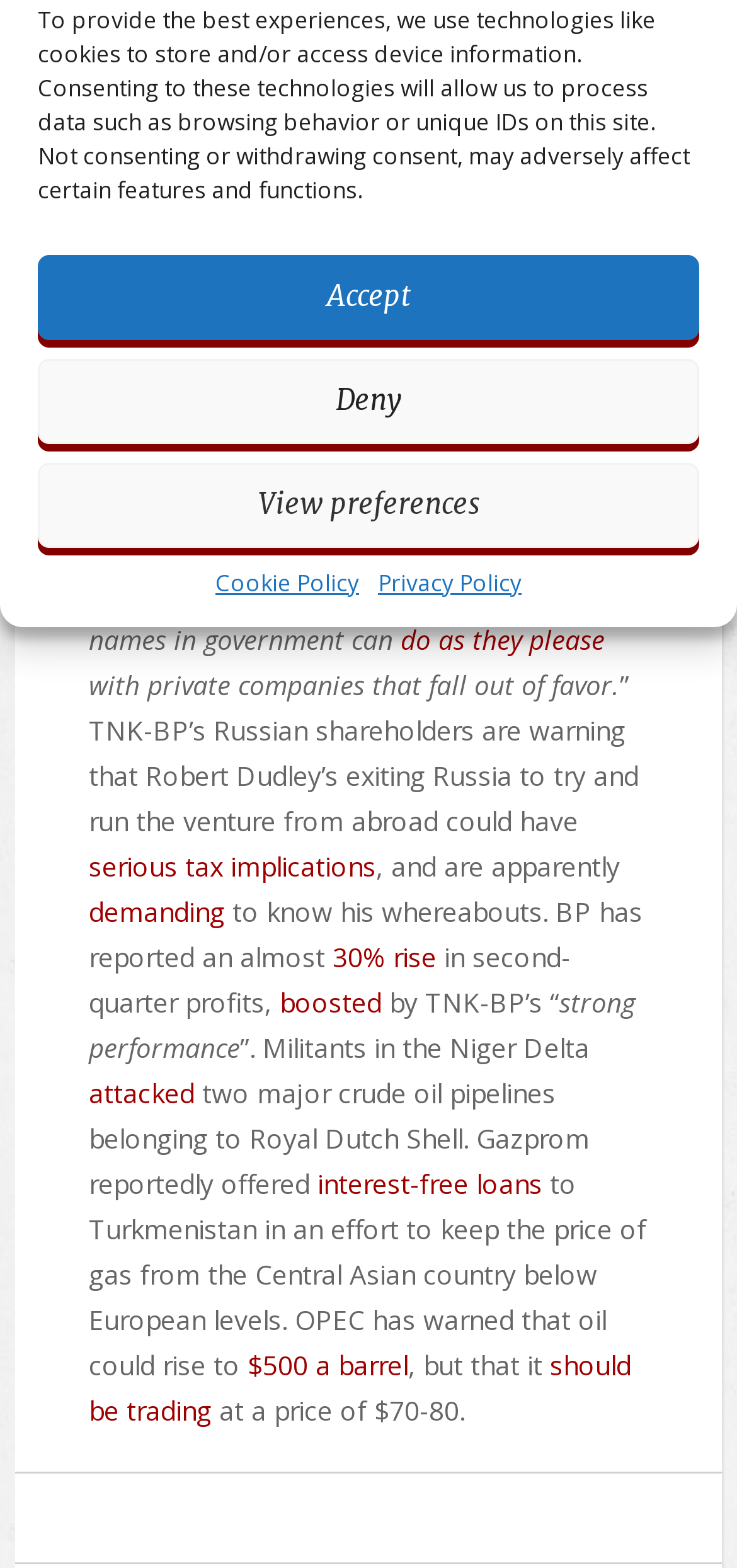Determine the bounding box coordinates of the UI element that matches the following description: "second attempt". The coordinates should be four float numbers between 0 and 1 in the format [left, top, right, bottom].

[0.374, 0.223, 0.623, 0.246]